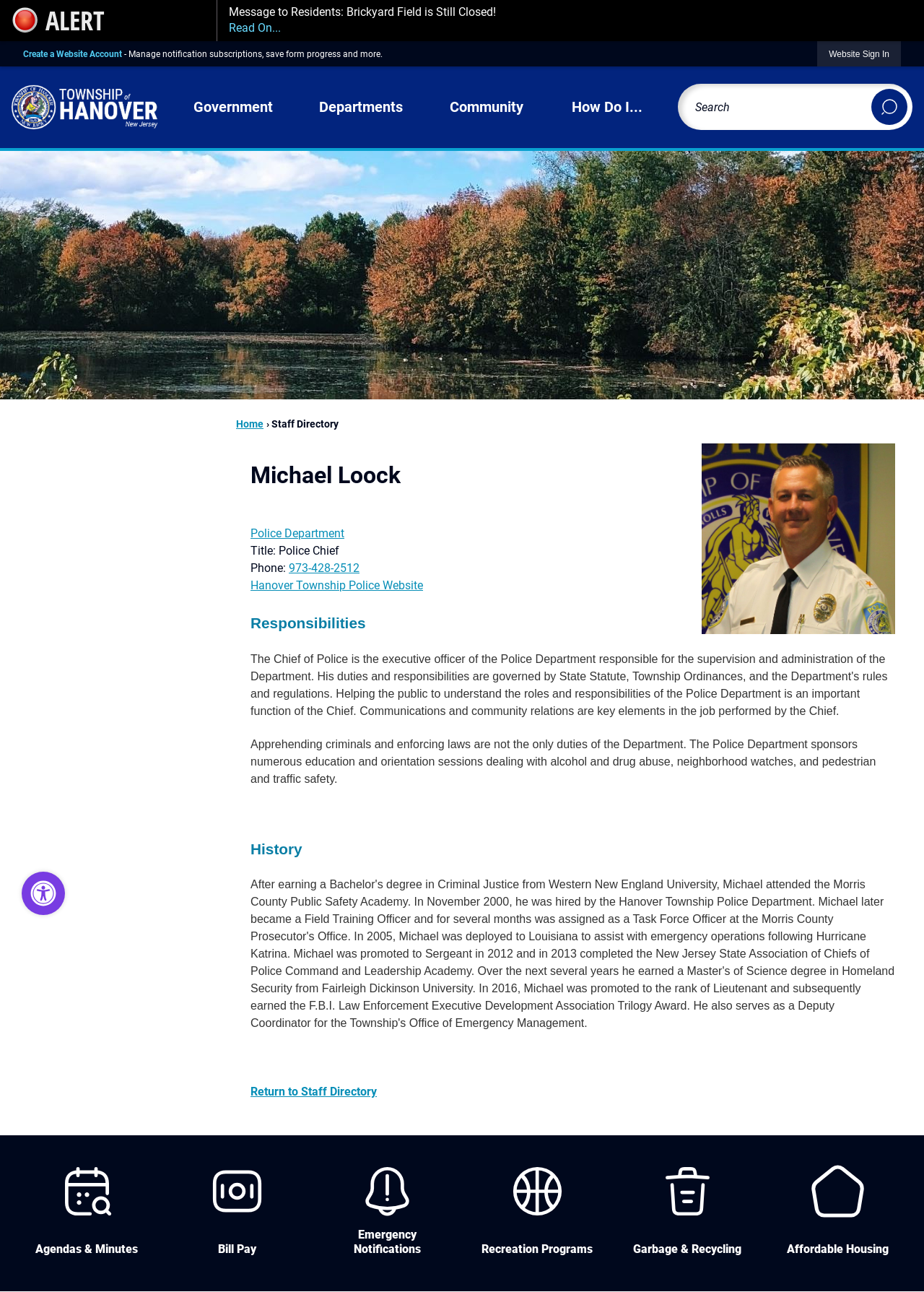What is the name of the police chief? Refer to the image and provide a one-word or short phrase answer.

Michael Loock